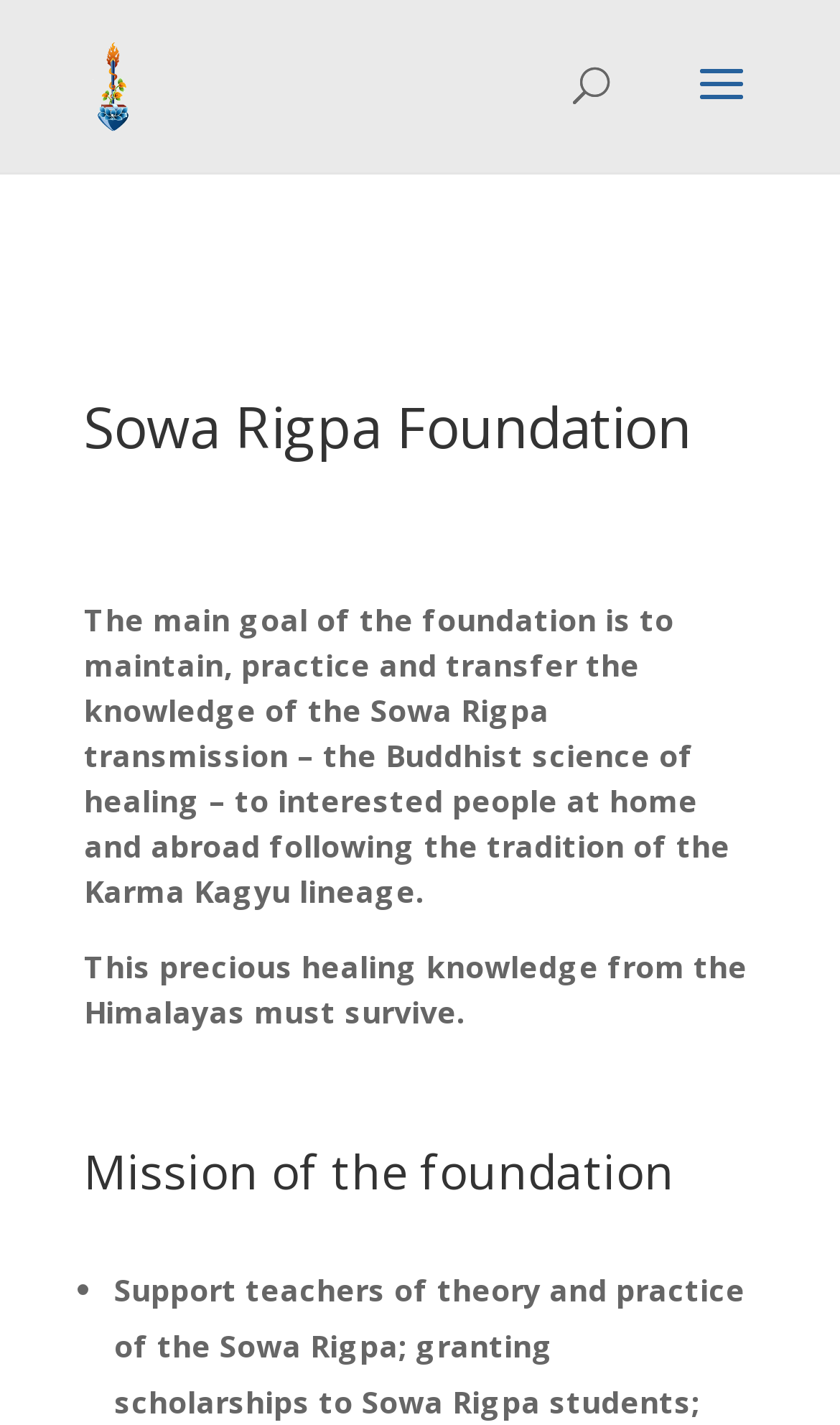Offer a meticulous caption that includes all visible features of the webpage.

The webpage is about the Sowa Rigpa Foundation, a organization dedicated to preserving and sharing the knowledge of Sowa Rigpa, a Buddhist science of healing. At the top left of the page, there is a link and an image, both labeled "Stiftung Sowa Rigpa". Below this, there is a search bar that spans across the top of the page. 

The main content of the page is divided into sections, with headings and paragraphs of text. The first heading, "Sowa Rigpa Foundation", is located near the top of the page, followed by a paragraph that describes the foundation's goal of maintaining and transferring the knowledge of Sowa Rigpa to interested individuals. 

Further down the page, there is another paragraph that emphasizes the importance of preserving this healing knowledge from the Himalayas. Below this, there is a heading "Mission of the foundation", which is followed by a list of bullet points. The first bullet point is marked with a bullet marker "•" and describes the foundation's mission to support teachers and students of Sowa Rigpa.